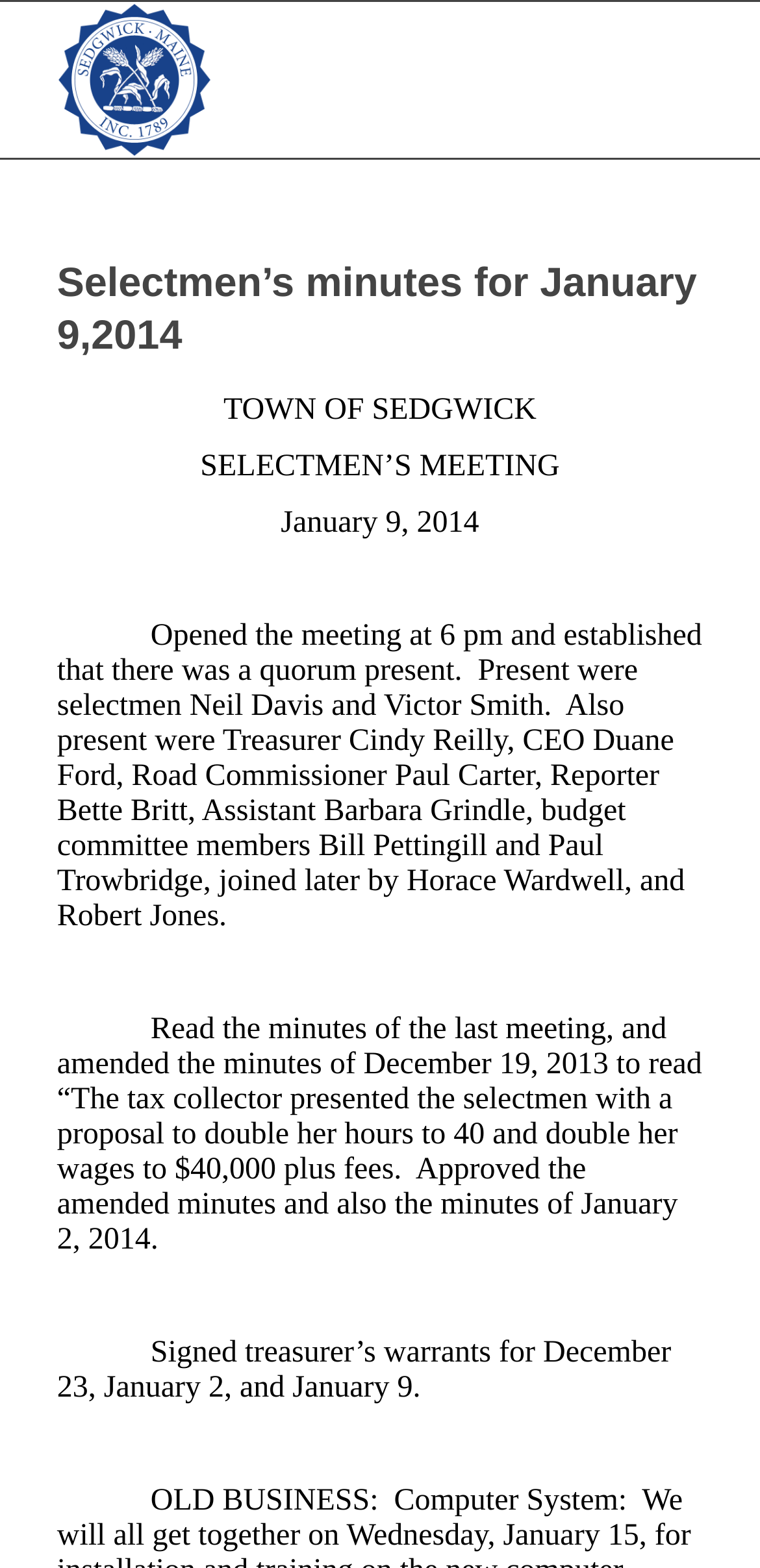Who is the treasurer mentioned in the meeting?
Answer with a single word or short phrase according to what you see in the image.

Cindy Reilly